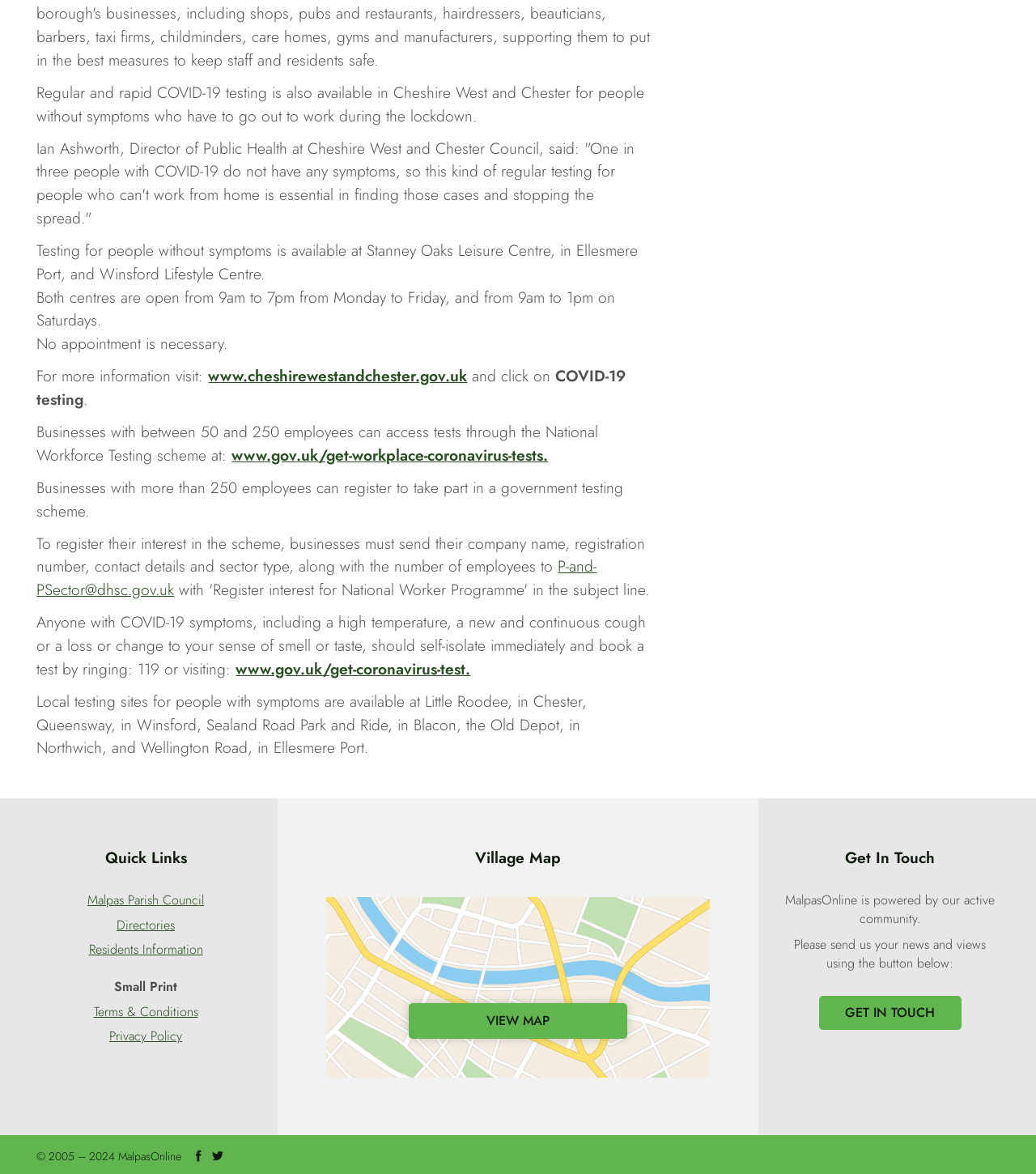How can businesses with more than 250 employees register for testing?
Using the image, provide a detailed and thorough answer to the question.

Businesses with more than 250 employees can register to take part in a government testing scheme by sending their company name, registration number, contact details, and sector type, along with the number of employees to P-and-PSector@dhsc.gov.uk.